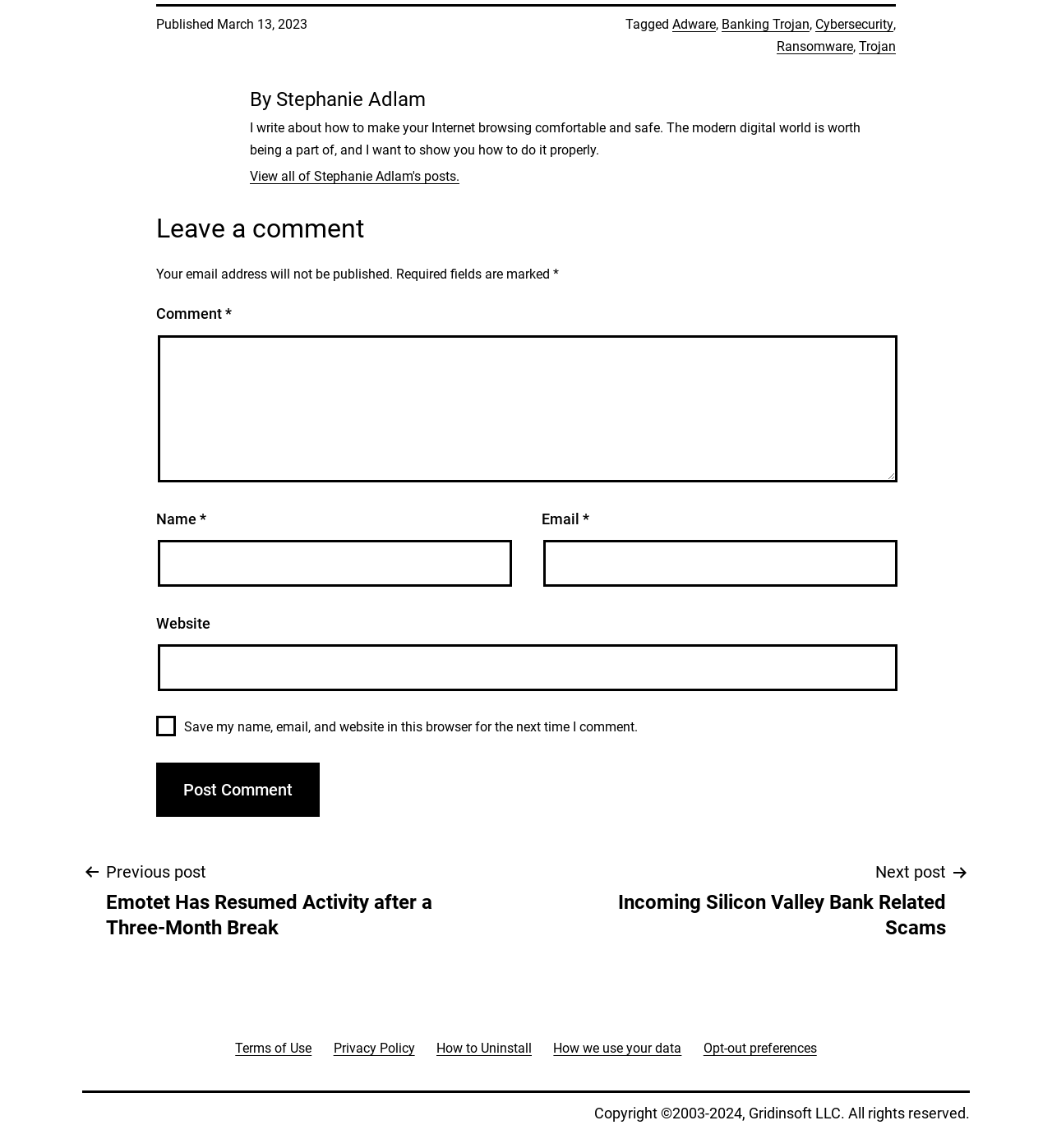What is the copyright year range?
Based on the image, please offer an in-depth response to the question.

The copyright year range is mentioned at the bottom of the webpage as 'Copyright ©2003-2024, Gridinsoft LLC. All rights reserved'.